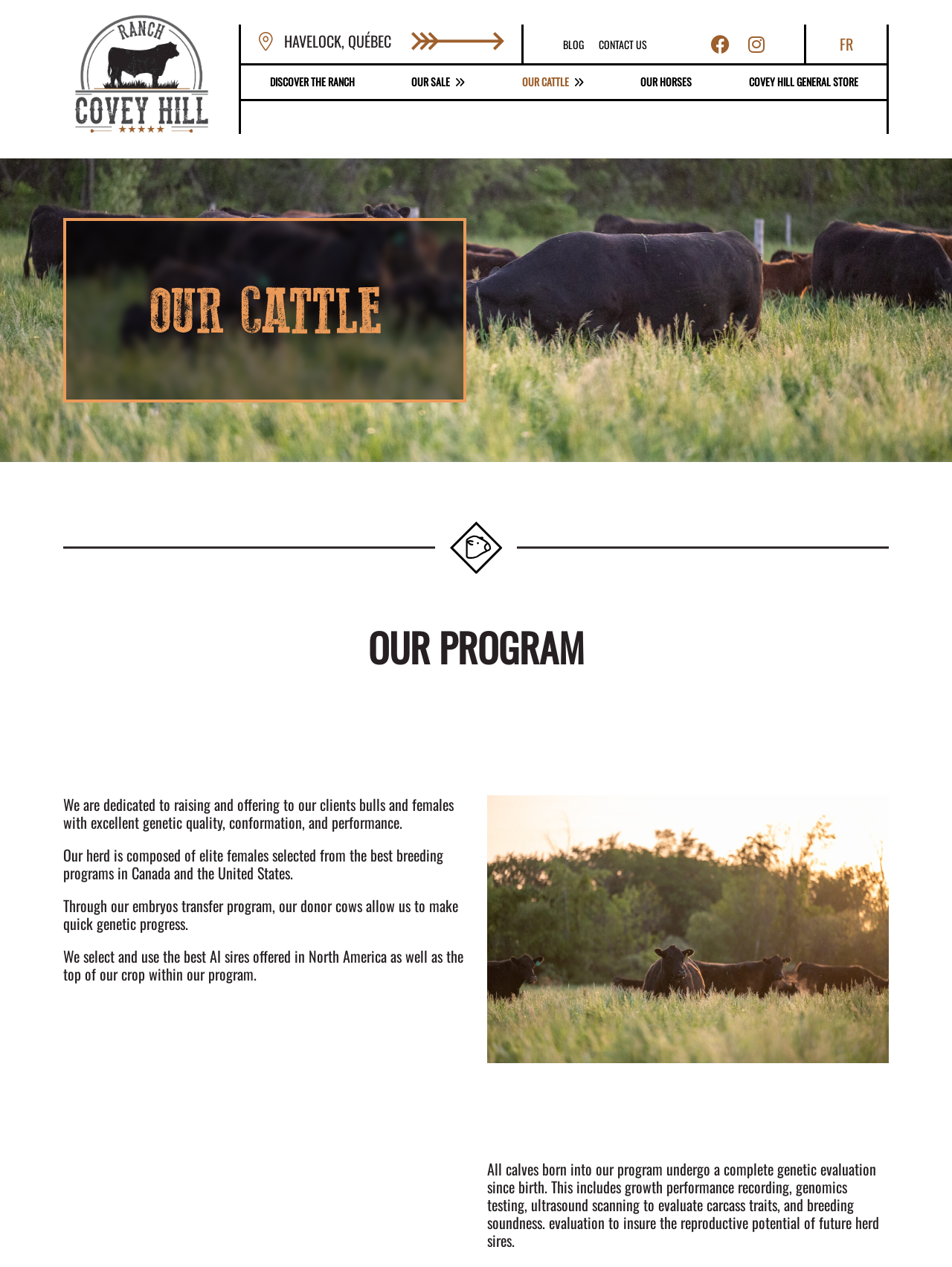Highlight the bounding box coordinates of the element you need to click to perform the following instruction: "Click the link to Havelock, Québec."

[0.272, 0.025, 0.411, 0.044]